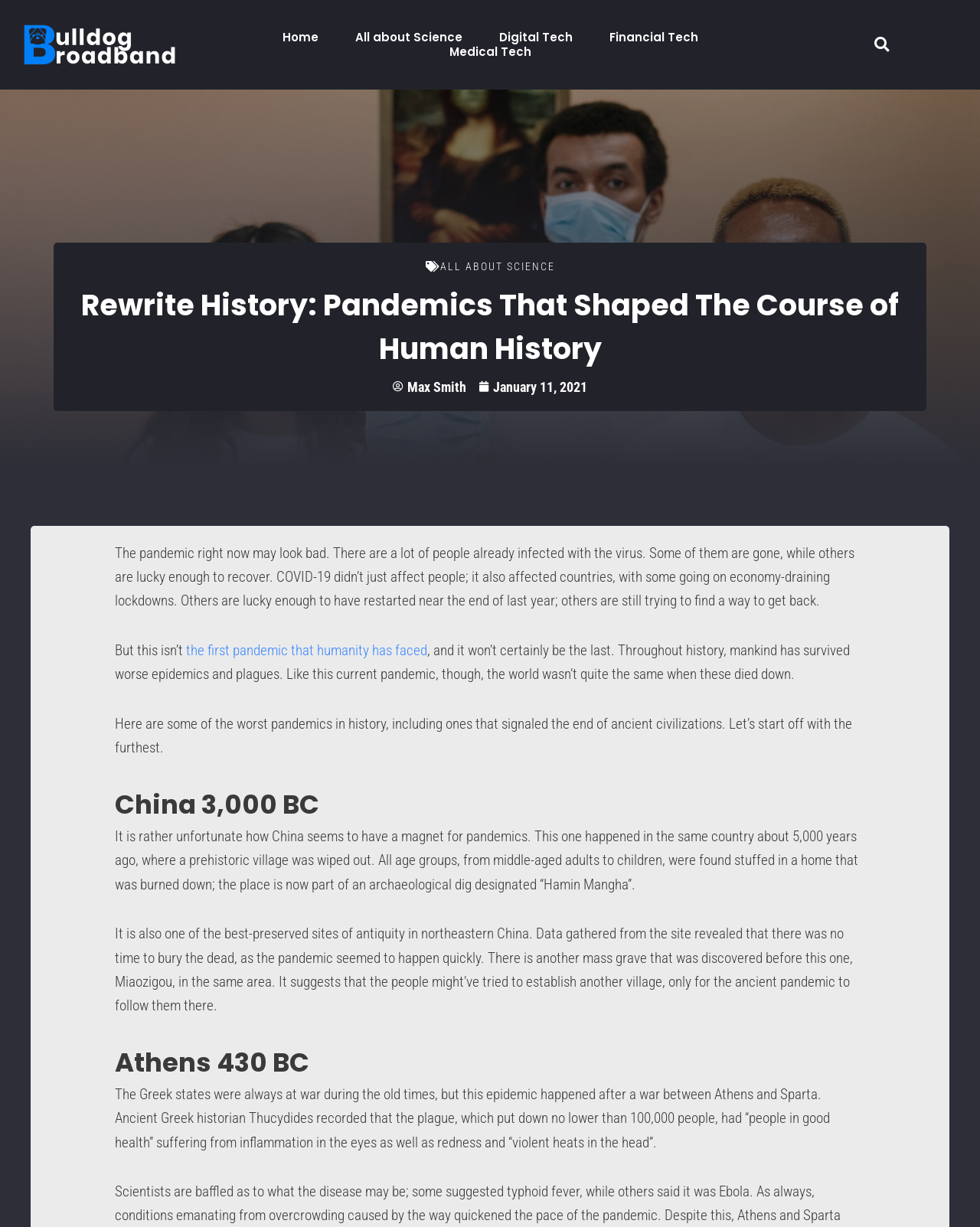What is the topic of the article?
Answer the question with a detailed explanation, including all necessary information.

The topic of the article is about pandemics in history, as mentioned in the heading 'Rewrite History: Pandemics That Shaped The Course of Human History' and the content of the article which discusses various pandemics throughout history.